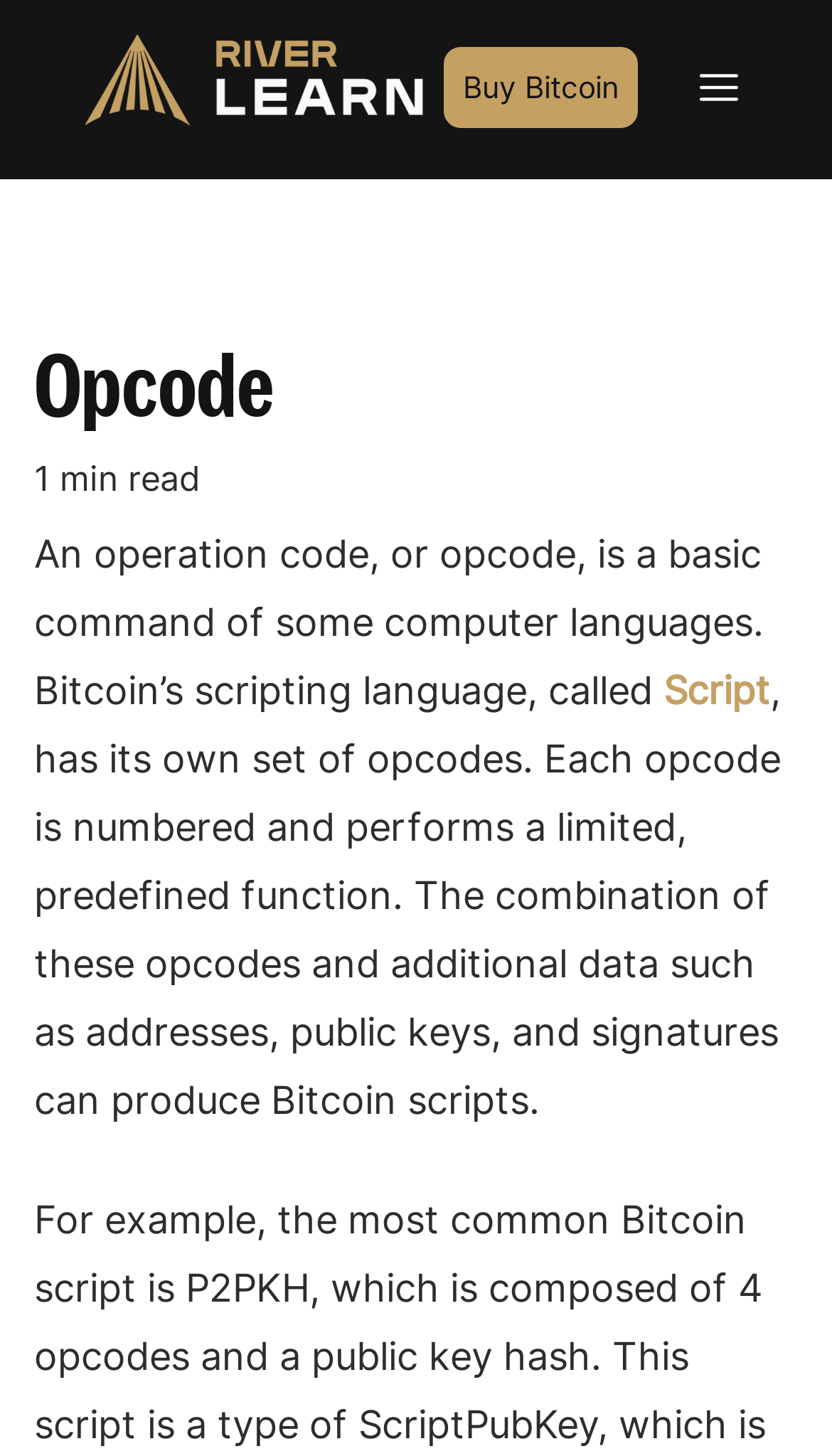Determine the bounding box for the HTML element described here: "Buy Bitcoin". The coordinates should be given as [left, top, right, bottom] with each number being a float between 0 and 1.

[0.533, 0.032, 0.767, 0.087]